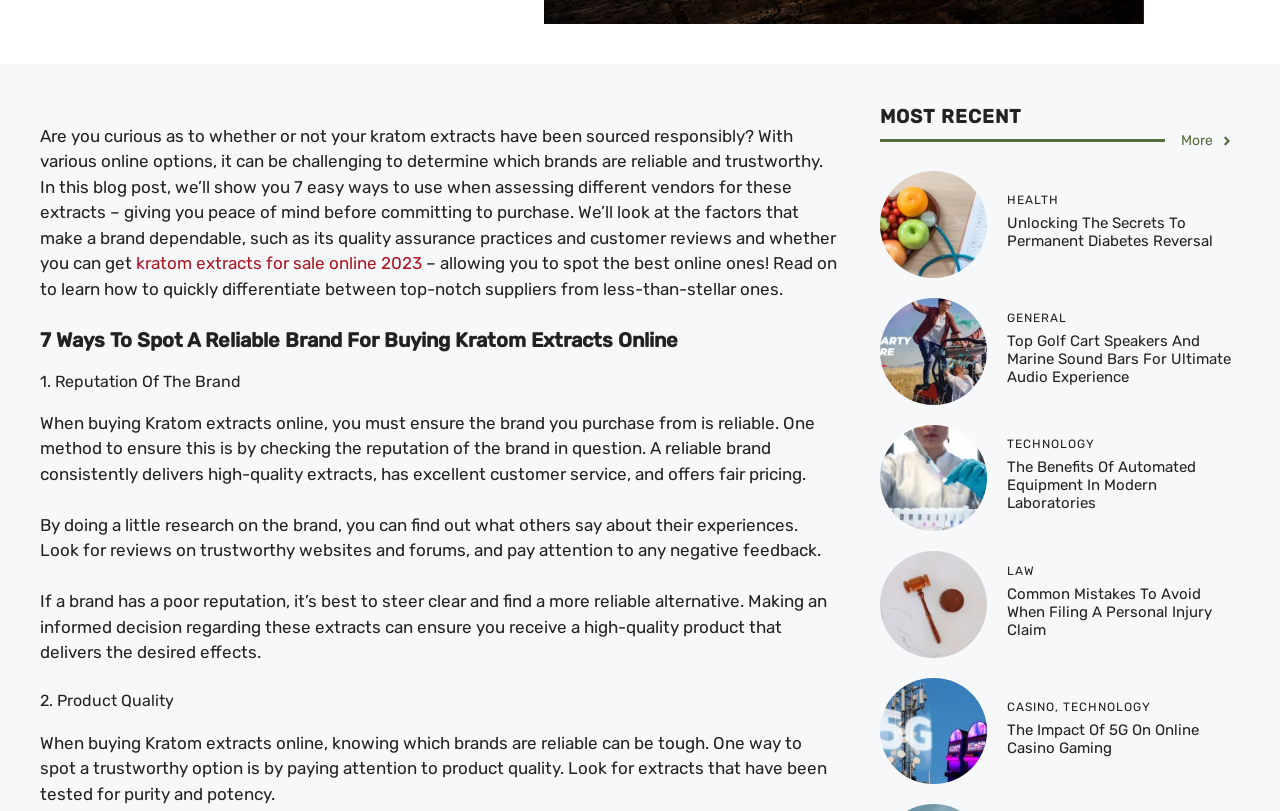Predict the bounding box of the UI element that fits this description: "alt="Permanent Diabetes Reversal"".

[0.688, 0.263, 0.771, 0.287]